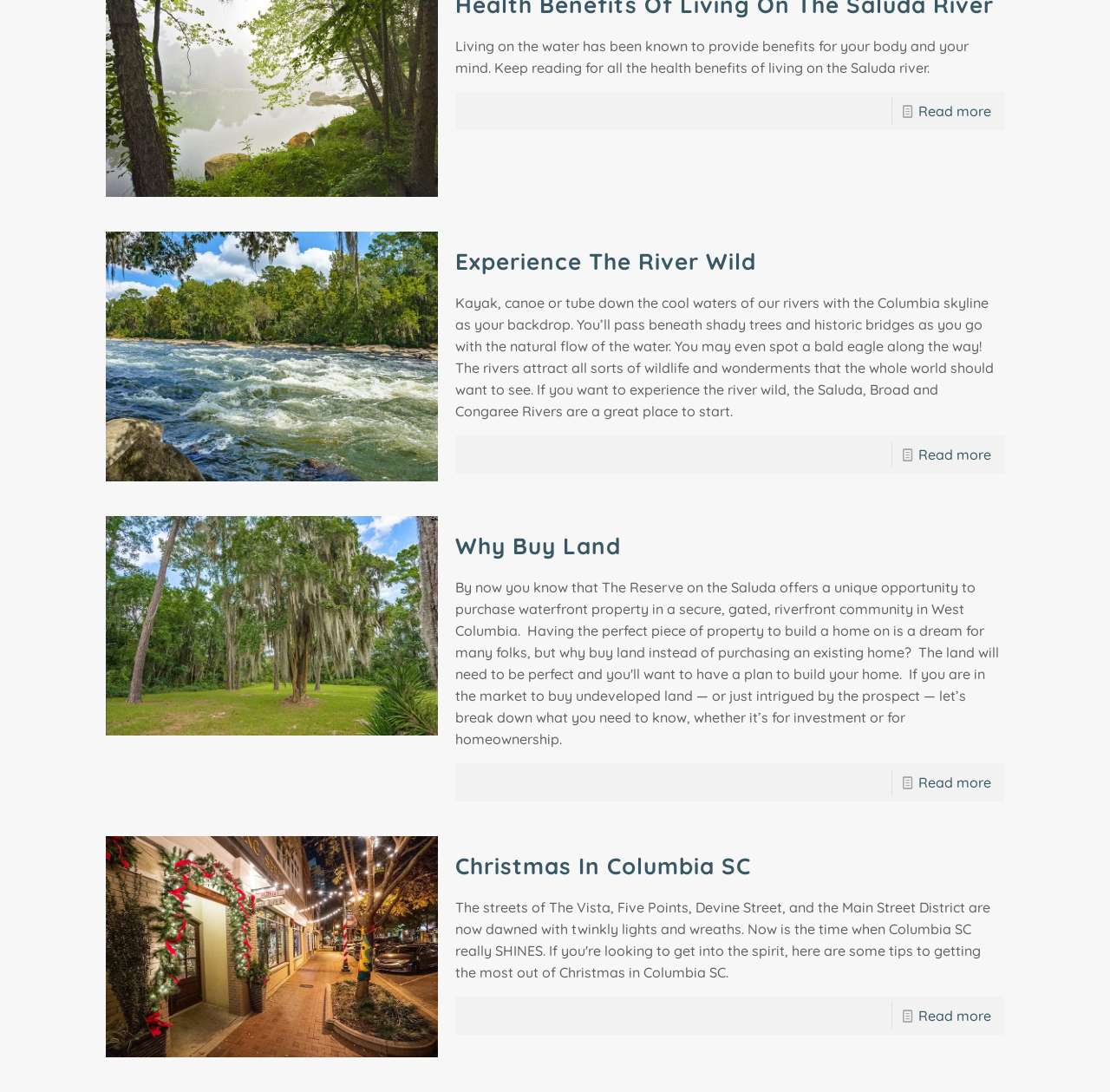Using the provided element description: "Read more", identify the bounding box coordinates. The coordinates should be four floats between 0 and 1 in the order [left, top, right, bottom].

[0.827, 0.094, 0.893, 0.11]